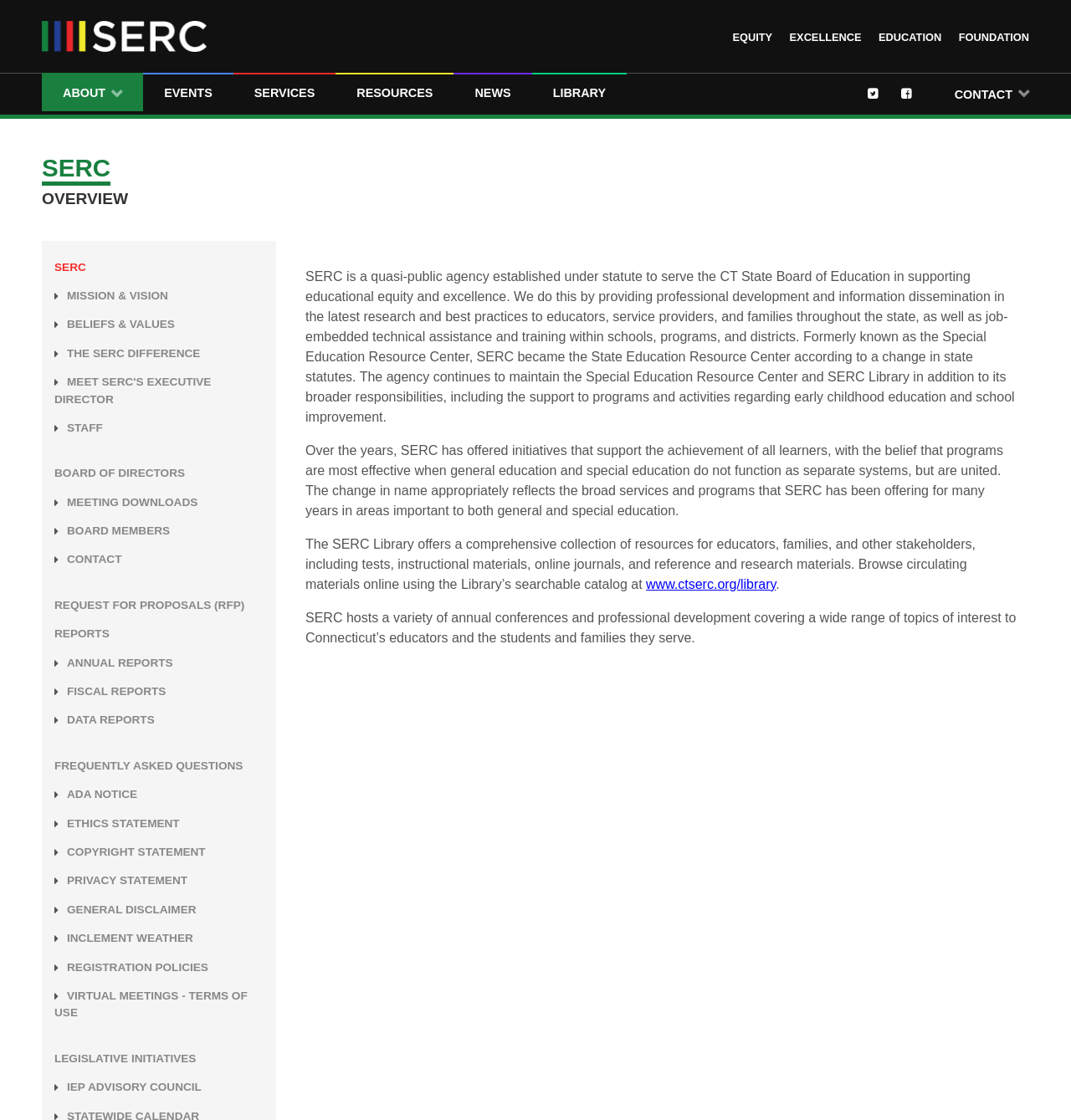Offer a meticulous caption that includes all visible features of the webpage.

The webpage is about the State Education Resource Center (SERC), a quasi-public agency that supports educational equity and excellence in Connecticut. At the top of the page, there is a logo and a link to the SERC website, accompanied by a navigation menu with links to various sections, including "About", "Events", "Services", "Resources", "News", and "Library".

Below the navigation menu, there are four links to key areas of focus: "EQUITY", "EXCELLENCE", "EDUCATION", and "FOUNDATION". On the left side of the page, there is a section with a heading "SERC" and a subheading "OVERVIEW", which provides a brief introduction to the agency's mission and services.

The main content area of the page is divided into several sections. The first section describes SERC's mission and vision, including its beliefs and values, and the SERC difference. The second section provides information about the agency's executive director, staff, and board of directors. The third section lists various reports, including annual reports, fiscal reports, and data reports.

The page also features a section with links to frequently asked questions, ADA notice, ethics statement, copyright statement, privacy statement, general disclaimer, inclement weather policy, registration policies, and virtual meetings terms of use. Additionally, there are links to legislative initiatives and the IEP advisory council.

Throughout the page, there are several blocks of text that provide more detailed information about SERC's services, including its support for educational equity and excellence, its professional development and information dissemination services, and its library resources. There are also links to specific resources, such as the SERC library catalog and annual conferences and professional development opportunities.